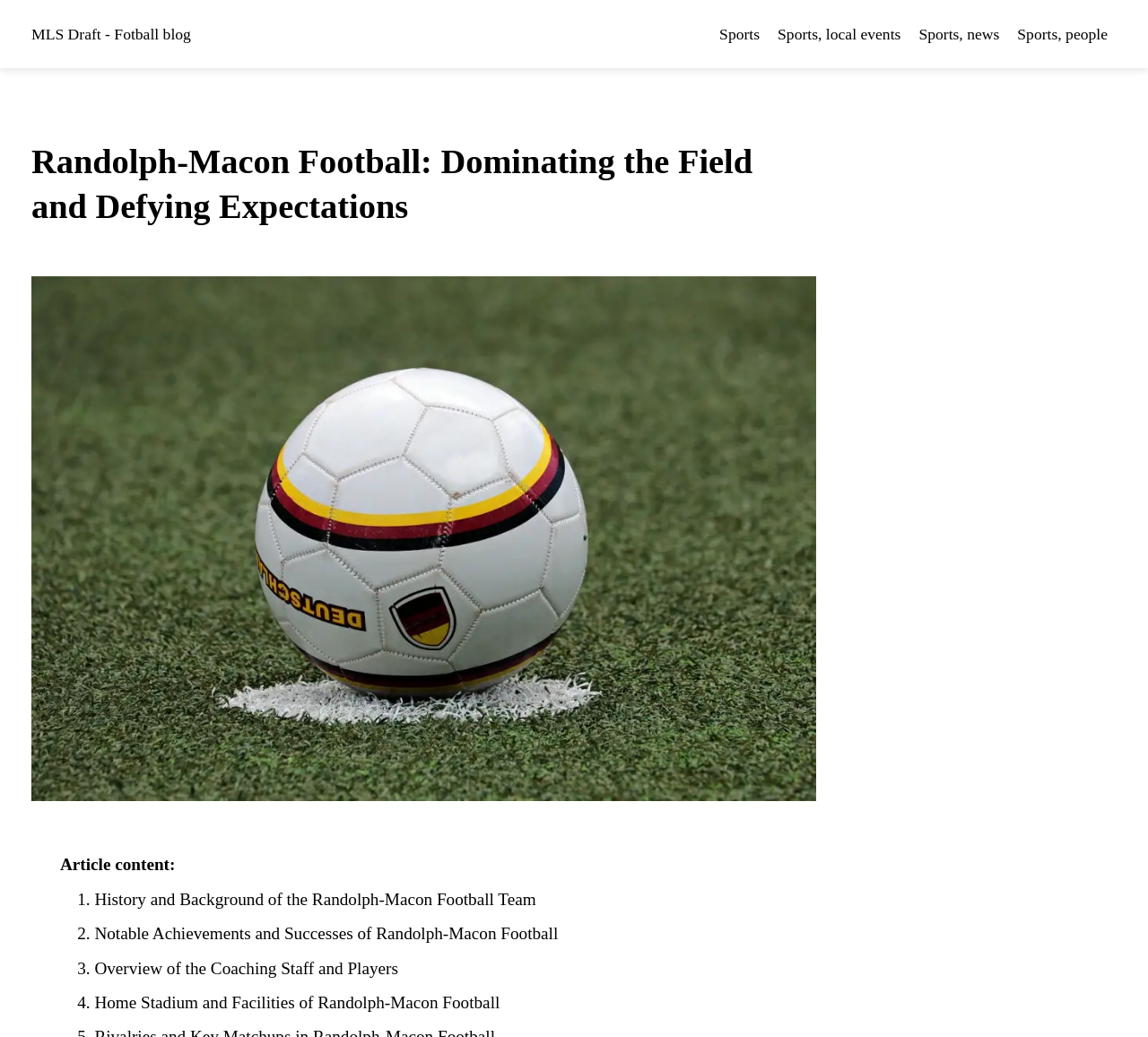Given the element description "MLS Draft - Fotball blog", identify the bounding box of the corresponding UI element.

[0.027, 0.024, 0.166, 0.042]